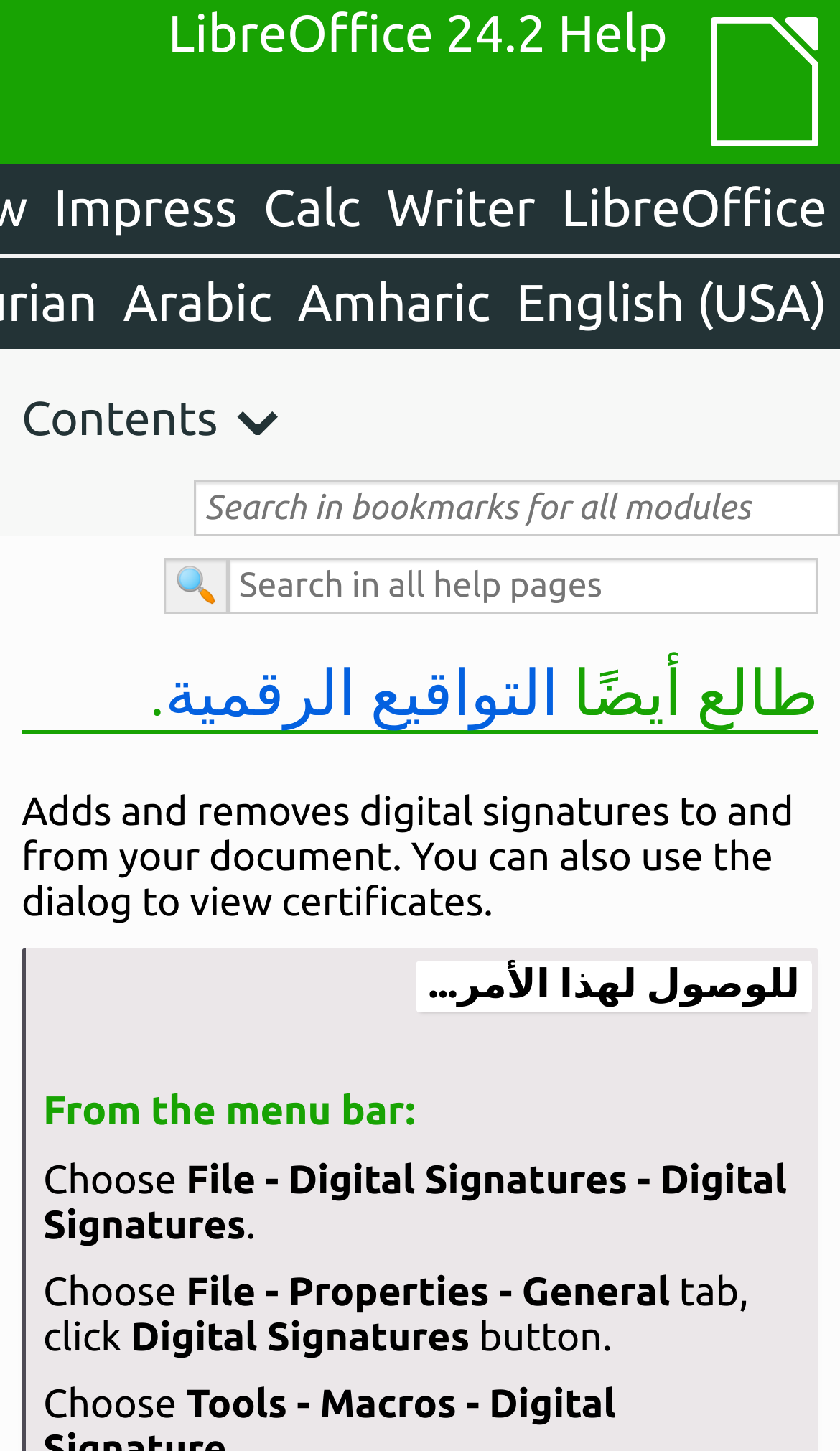Identify the bounding box of the HTML element described as: "English (USA)".

[0.599, 0.178, 1.0, 0.24]